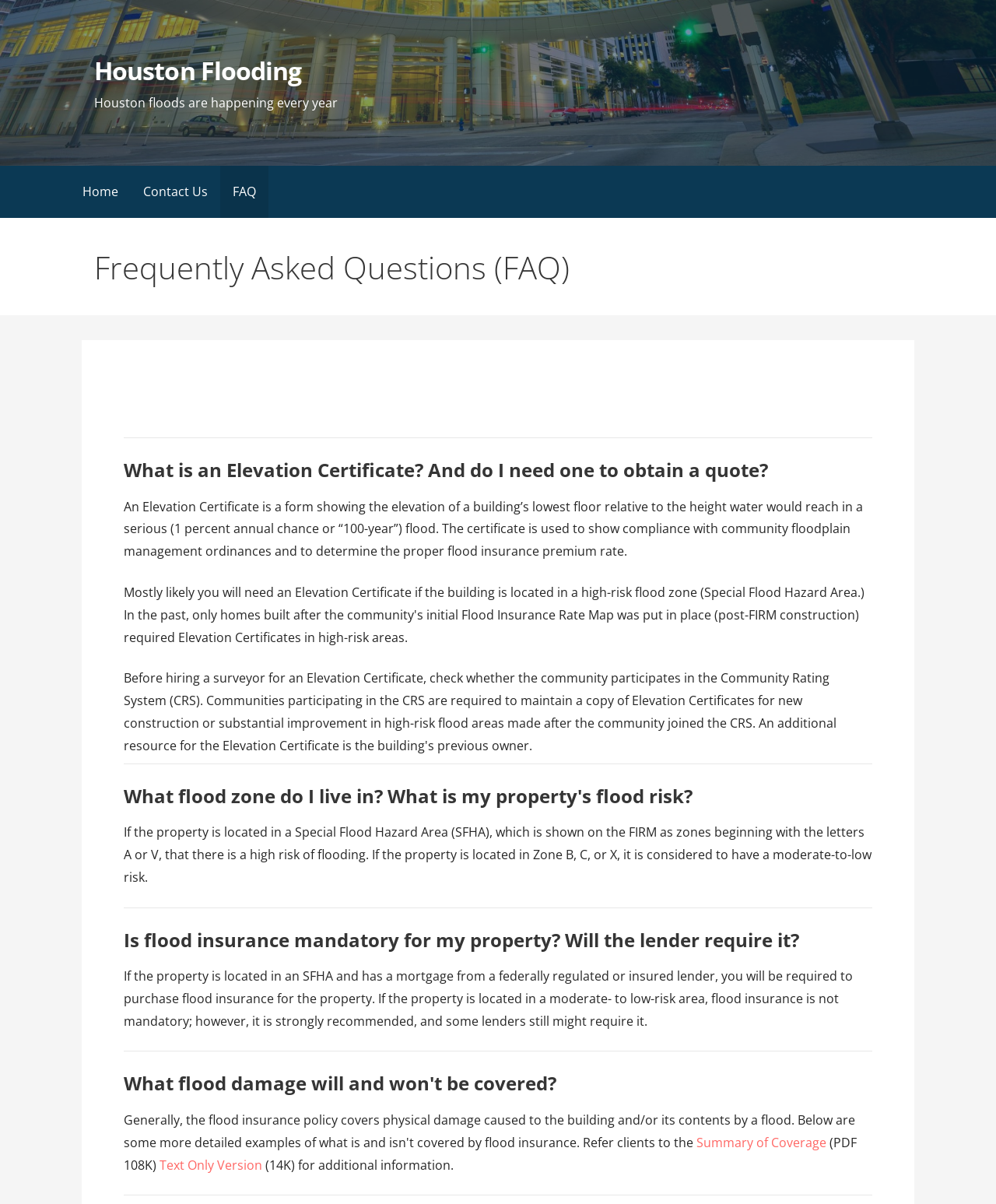Provide the bounding box coordinates of the HTML element described by the text: "Home". The coordinates should be in the format [left, top, right, bottom] with values between 0 and 1.

[0.07, 0.138, 0.131, 0.181]